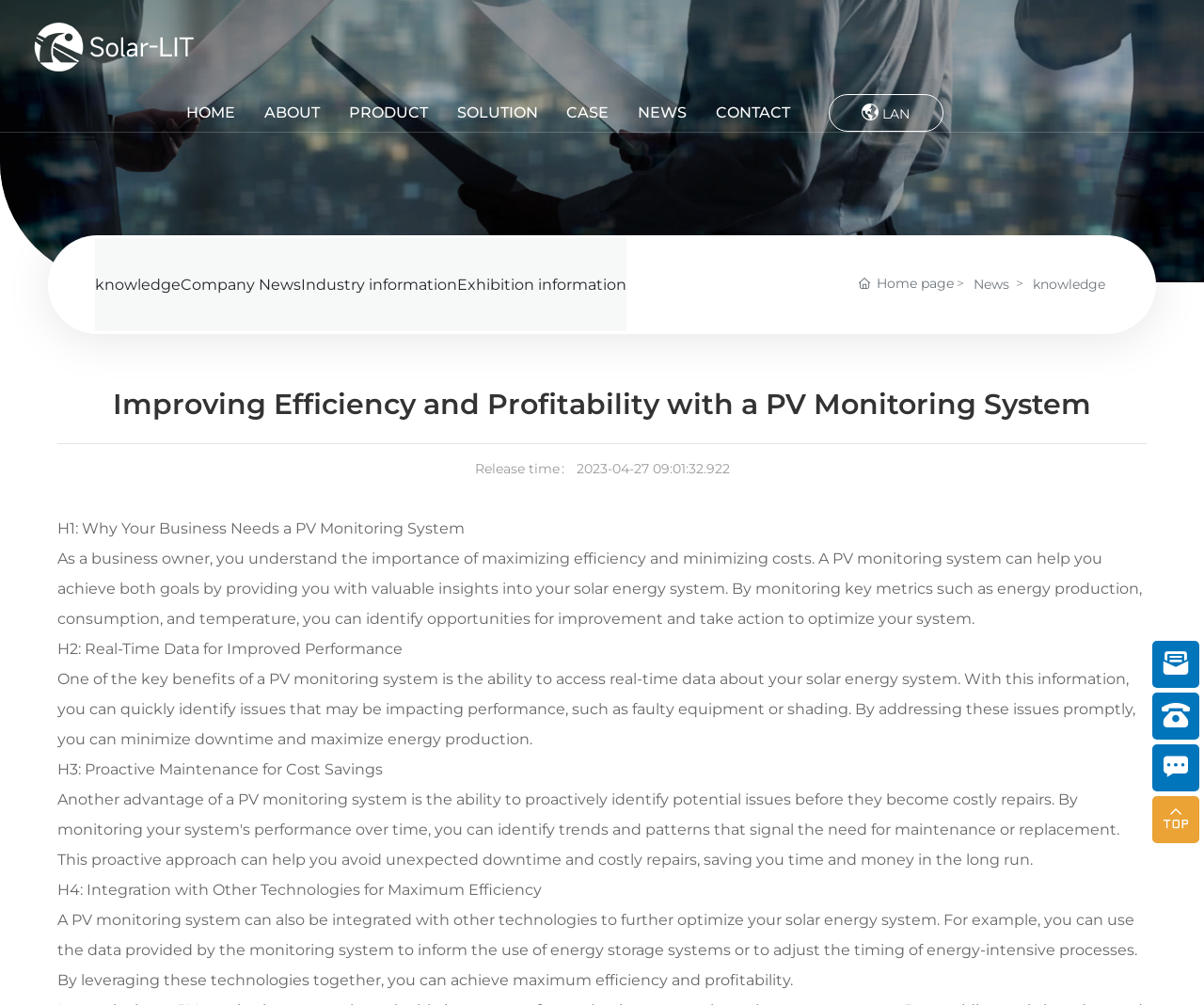Pinpoint the bounding box coordinates of the clickable area necessary to execute the following instruction: "Go to the ABOUT page". The coordinates should be given as four float numbers between 0 and 1, namely [left, top, right, bottom].

[0.396, 0.039, 0.467, 0.054]